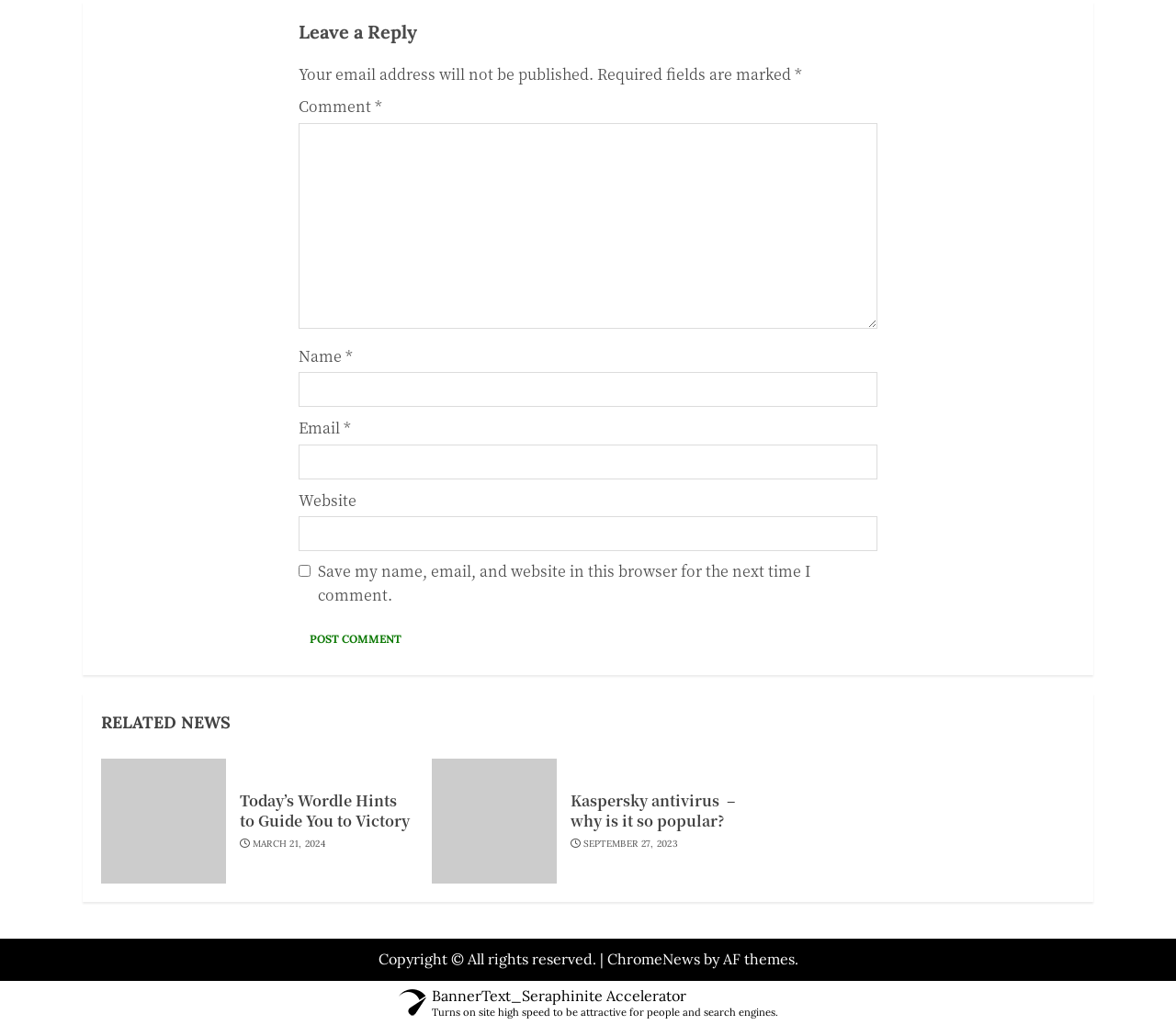Carefully examine the image and provide an in-depth answer to the question: What is the copyright information at the bottom of the webpage?

The copyright information at the bottom of the webpage is 'Copyright © All rights reserved.', which can be found in the contentinfo section.